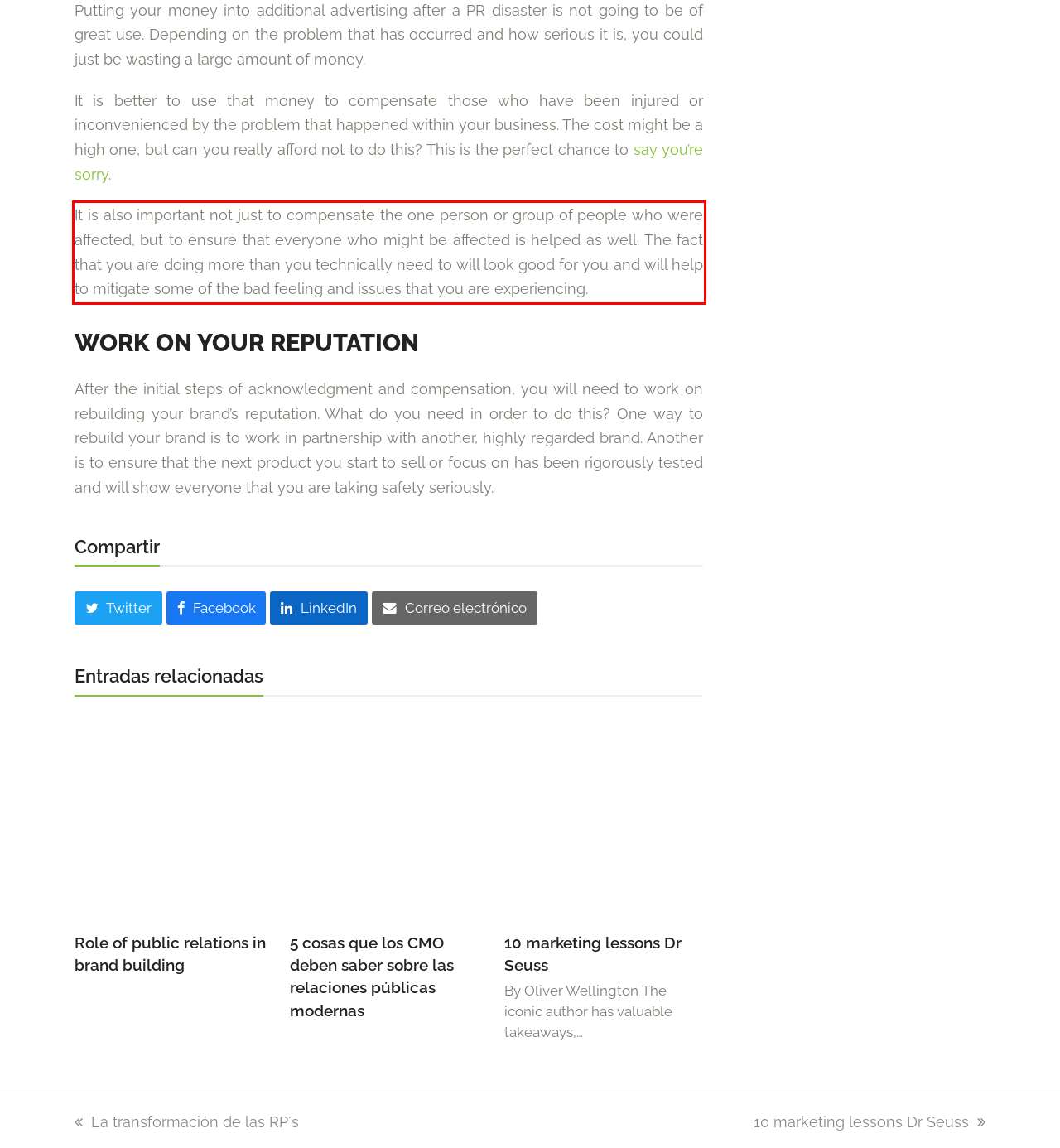You have a screenshot of a webpage with a UI element highlighted by a red bounding box. Use OCR to obtain the text within this highlighted area.

It is also important not just to compensate the one person or group of people who were affected, but to ensure that everyone who might be affected is helped as well. The fact that you are doing more than you technically need to will look good for you and will help to mitigate some of the bad feeling and issues that you are experiencing.